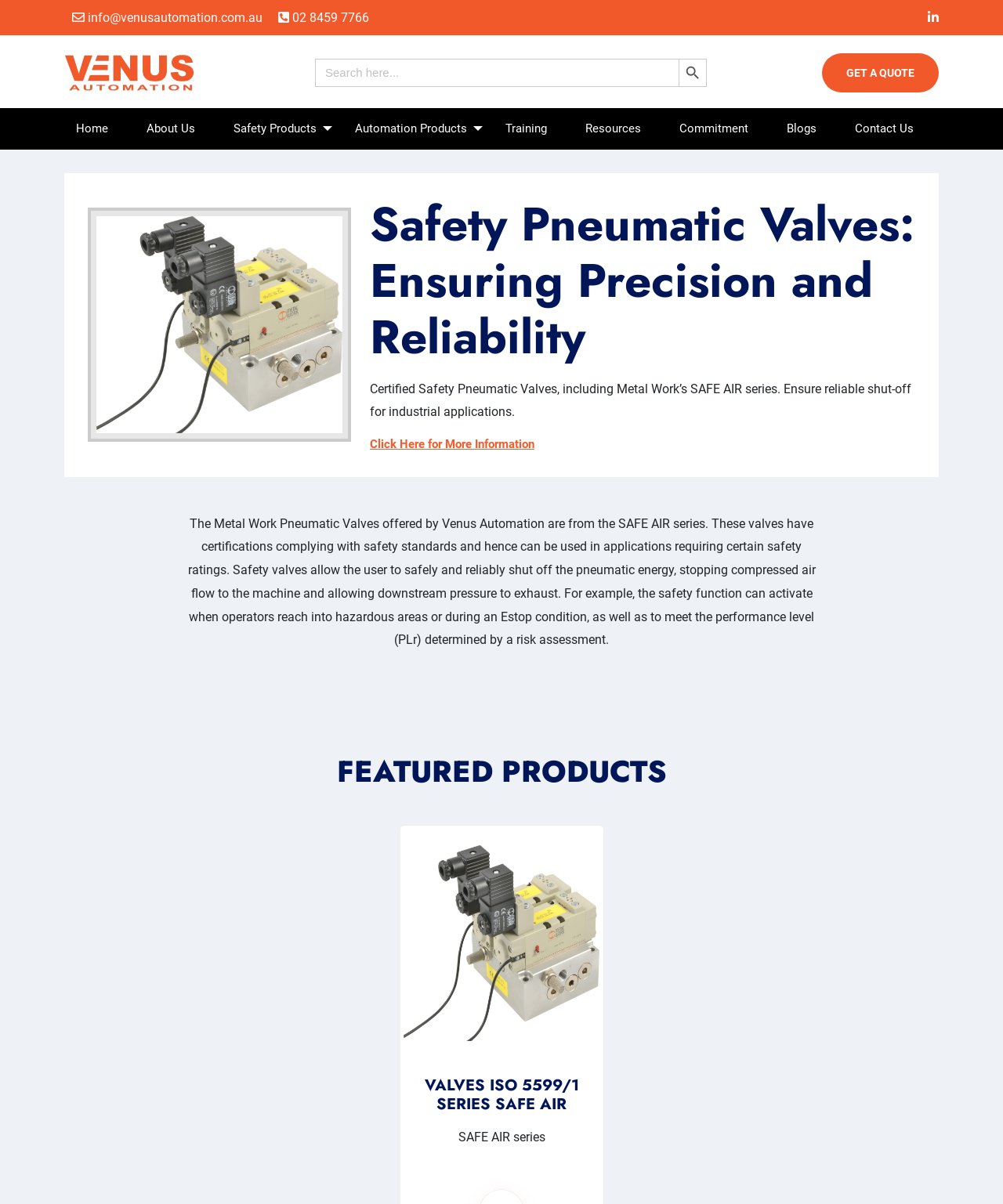Please determine the bounding box coordinates, formatted as (top-left x, top-left y, bottom-right x, bottom-right y), with all values as floating point numbers between 0 and 1. Identify the bounding box of the region described as: Email Usinfo@venusautomation.com.au

[0.072, 0.0, 0.262, 0.029]